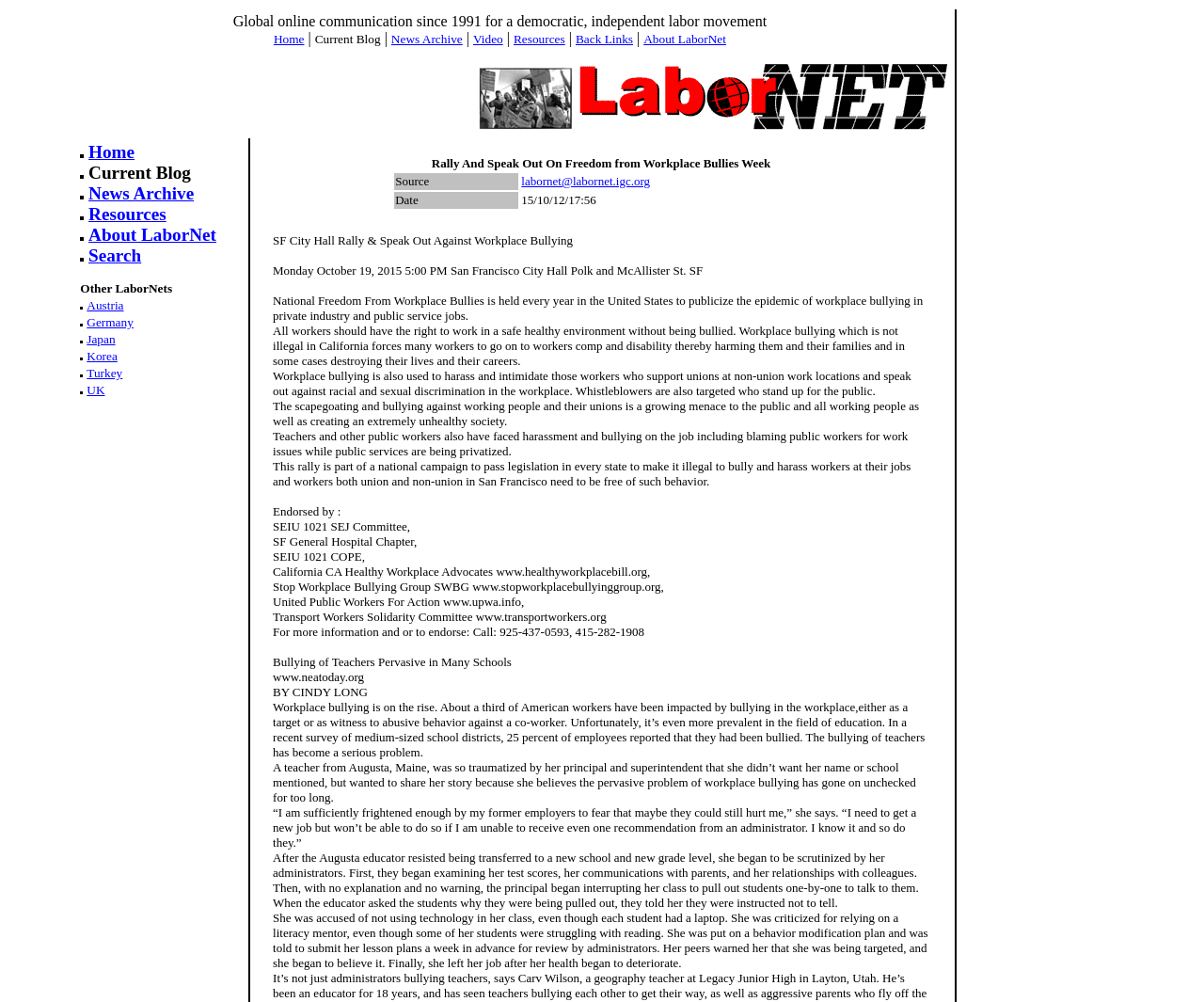Pinpoint the bounding box coordinates of the area that must be clicked to complete this instruction: "Contact labornet@labornet.igc.org".

[0.433, 0.174, 0.54, 0.188]